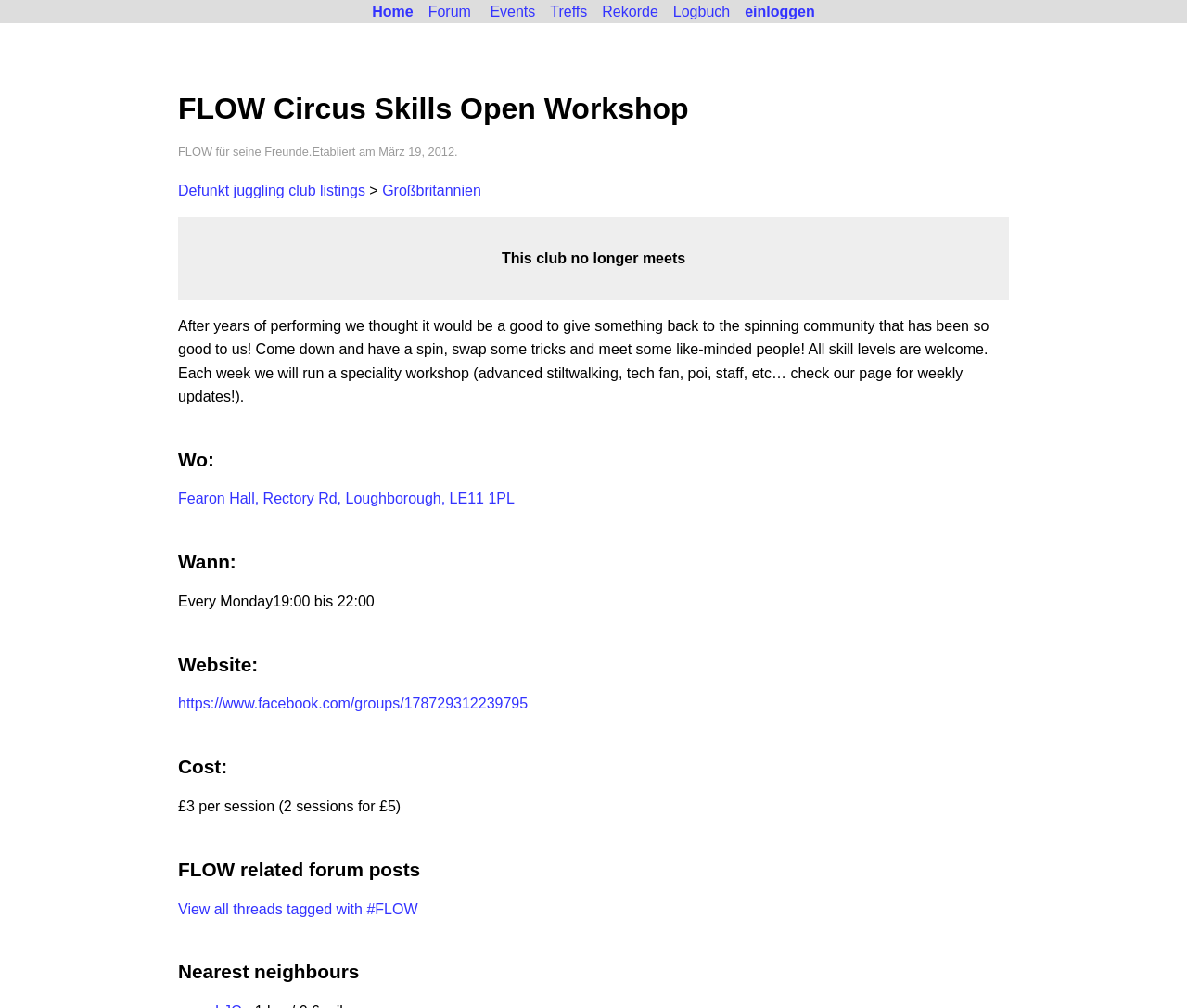Locate the UI element described by einloggen and provide its bounding box coordinates. Use the format (top-left x, top-left y, bottom-right x, bottom-right y) with all values as floating point numbers between 0 and 1.

[0.621, 0.002, 0.693, 0.021]